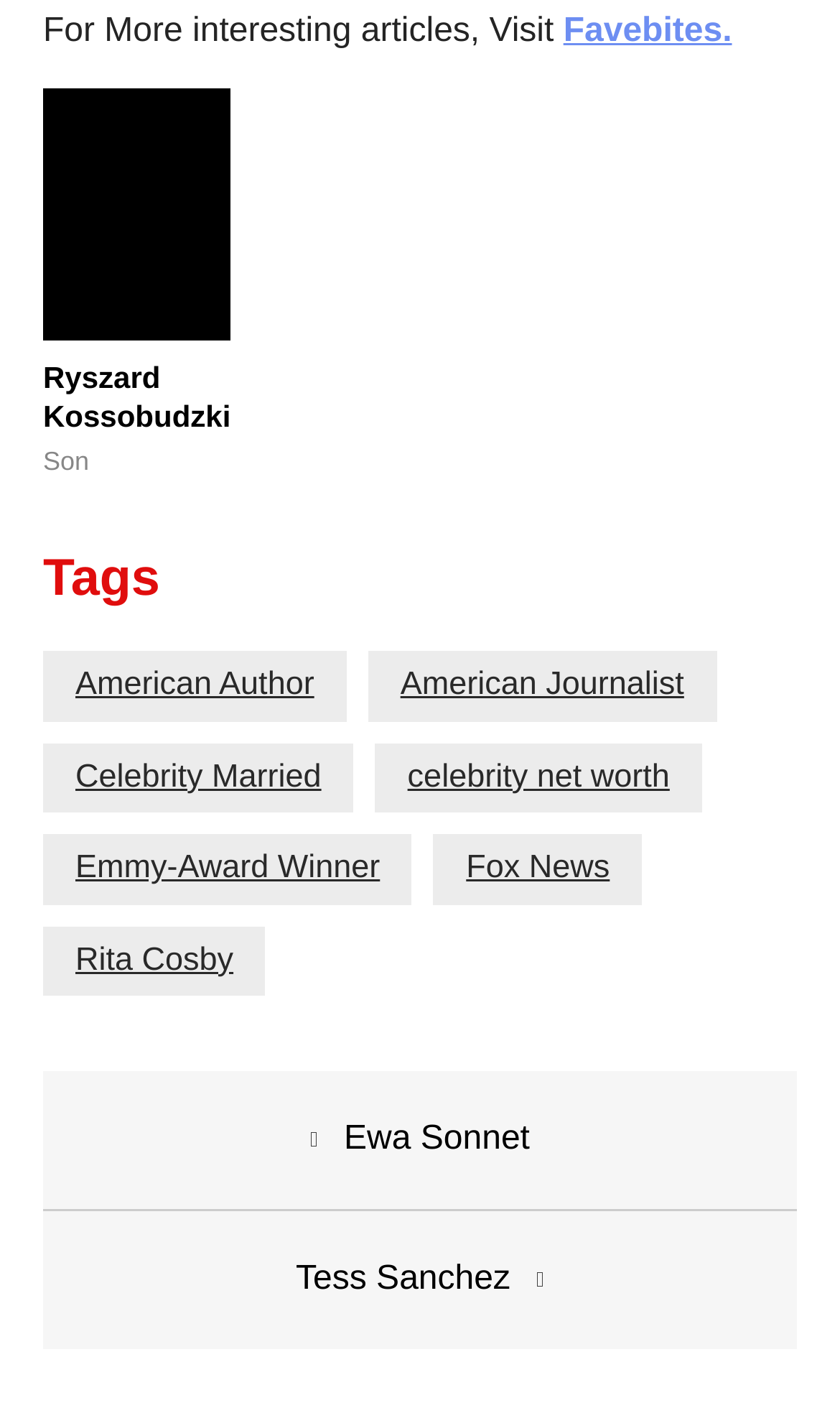What is the award won by the person mentioned?
Based on the screenshot, provide a one-word or short-phrase response.

Emmy Award